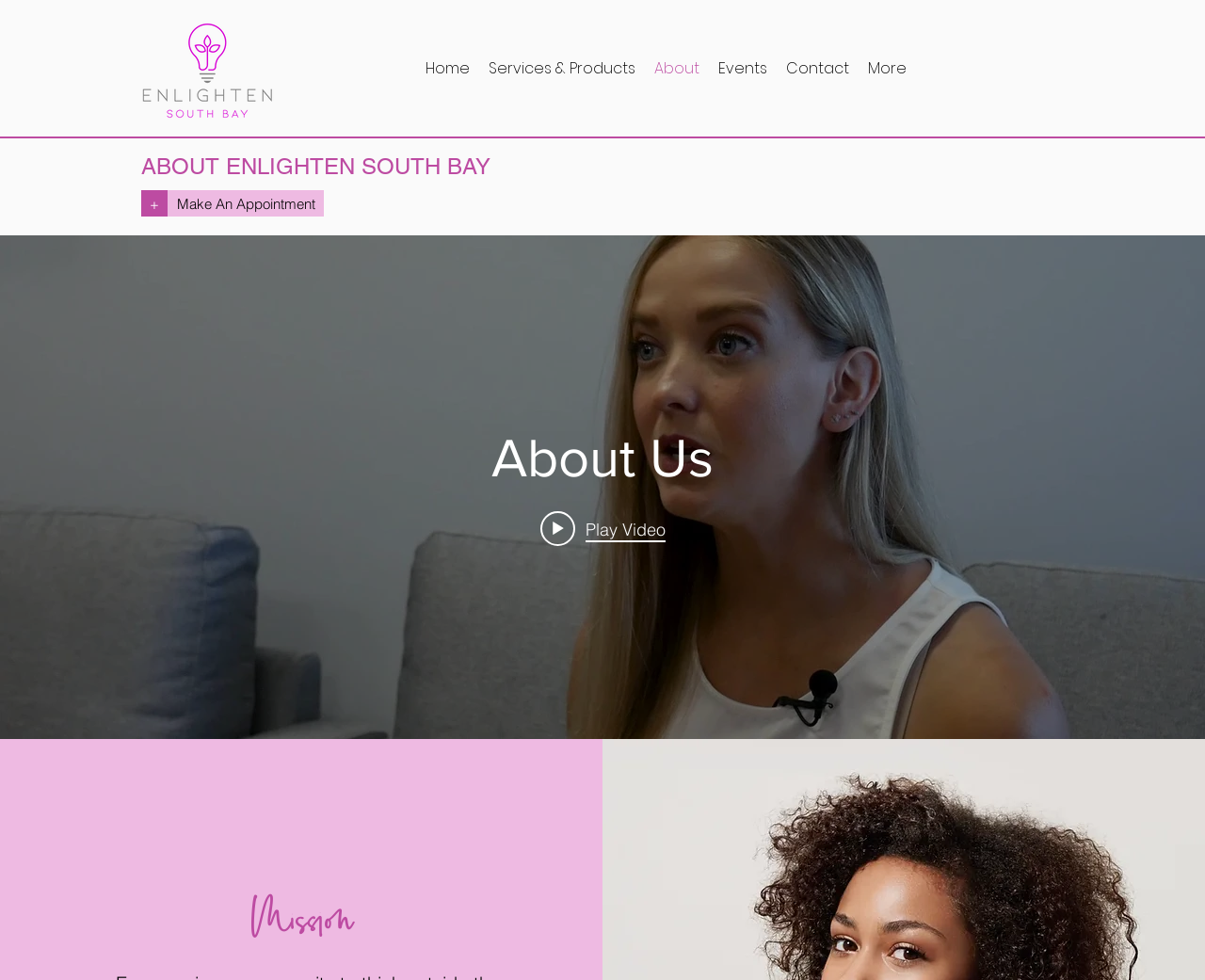Please provide a comprehensive answer to the question based on the screenshot: What is the purpose of the 'Make An Appointment' link?

The purpose of the 'Make An Appointment' link can be inferred from its text content. The link is likely used to schedule an appointment with Enlighten South Bay, allowing patients to book a consultation or treatment.